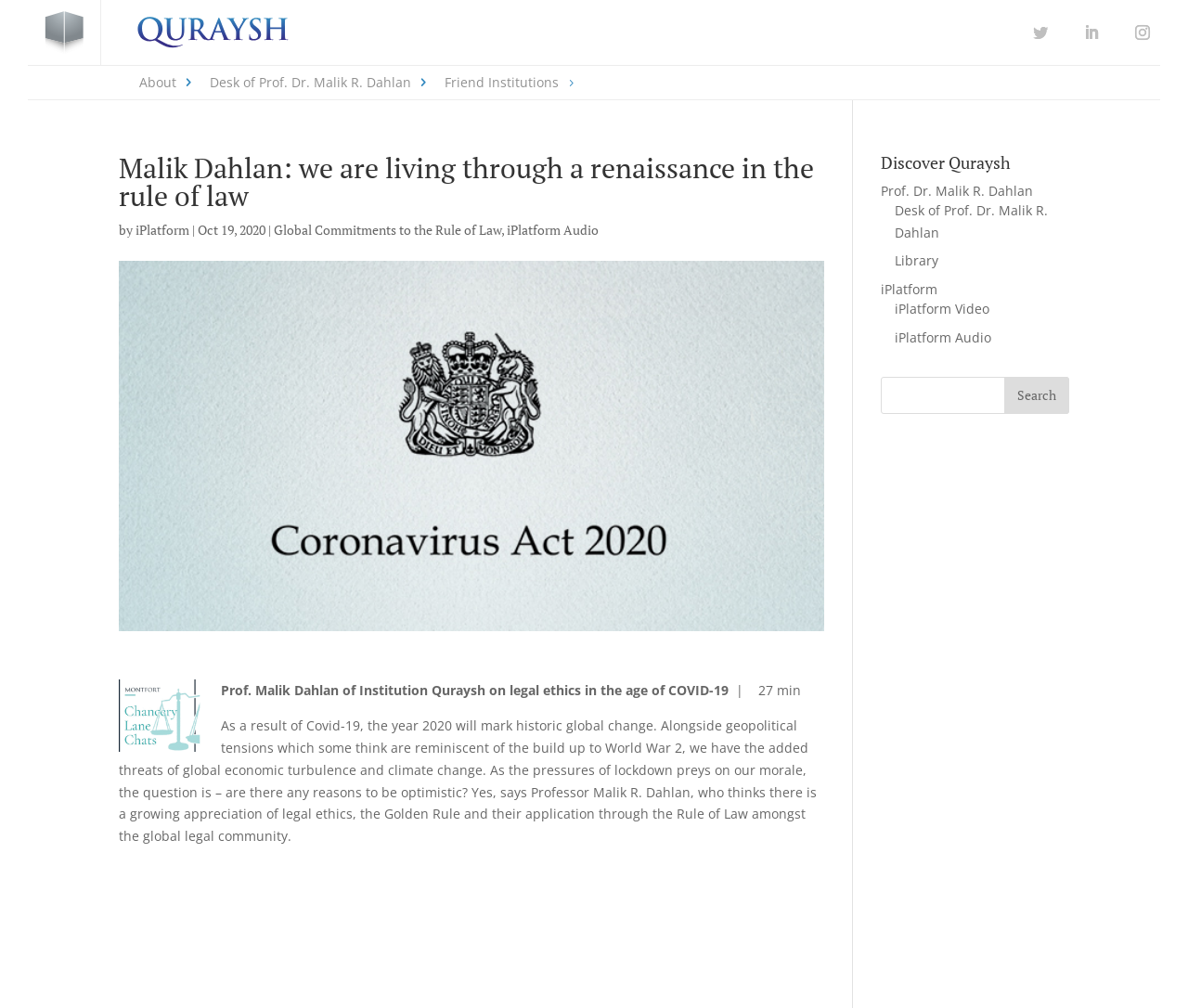Please identify the bounding box coordinates of the element that needs to be clicked to perform the following instruction: "Read the article by iPlatform".

[0.114, 0.219, 0.159, 0.237]